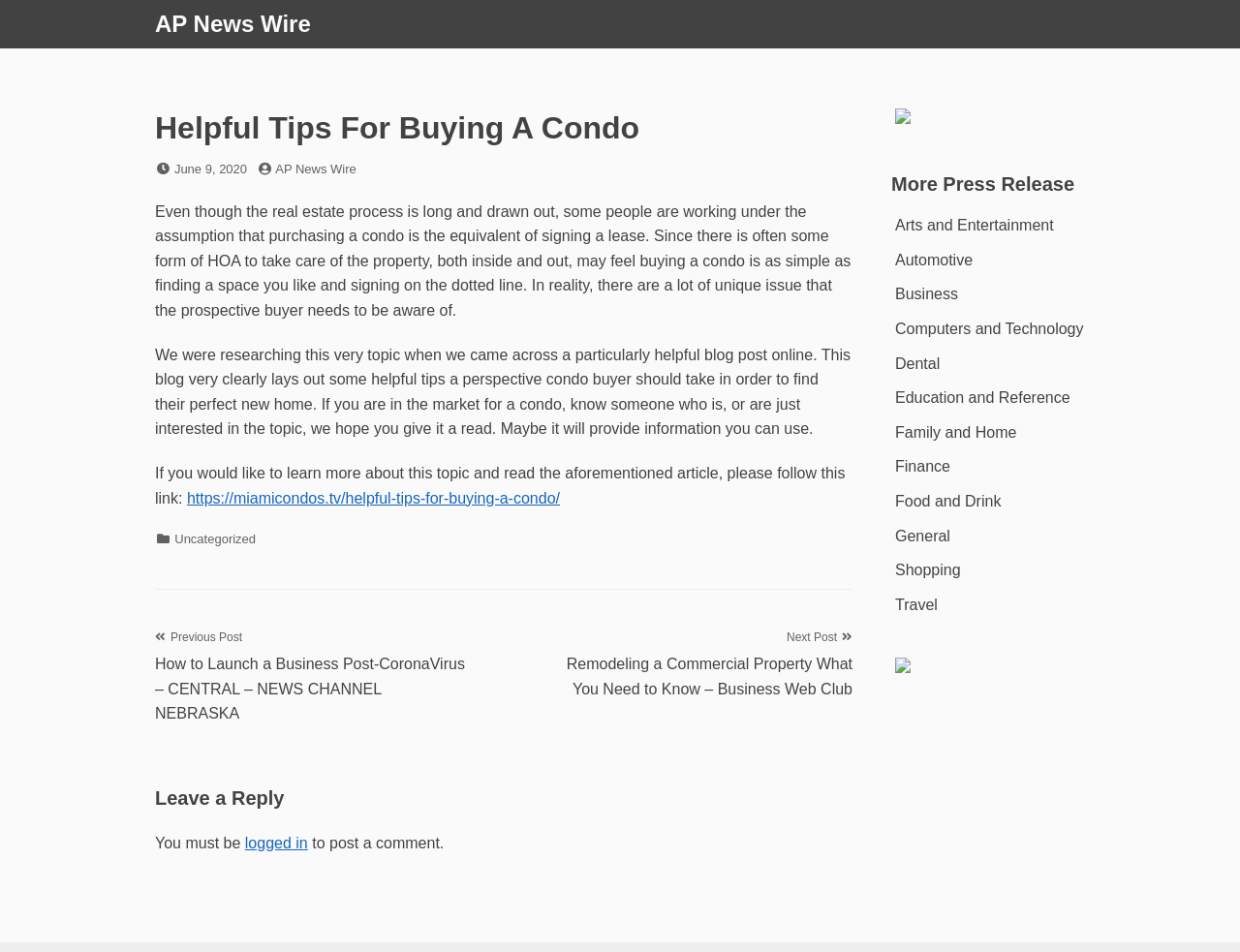Please determine the bounding box of the UI element that matches this description: Book Now. The coordinates should be given as (top-left x, top-left y, bottom-right x, bottom-right y), with all values between 0 and 1.

None